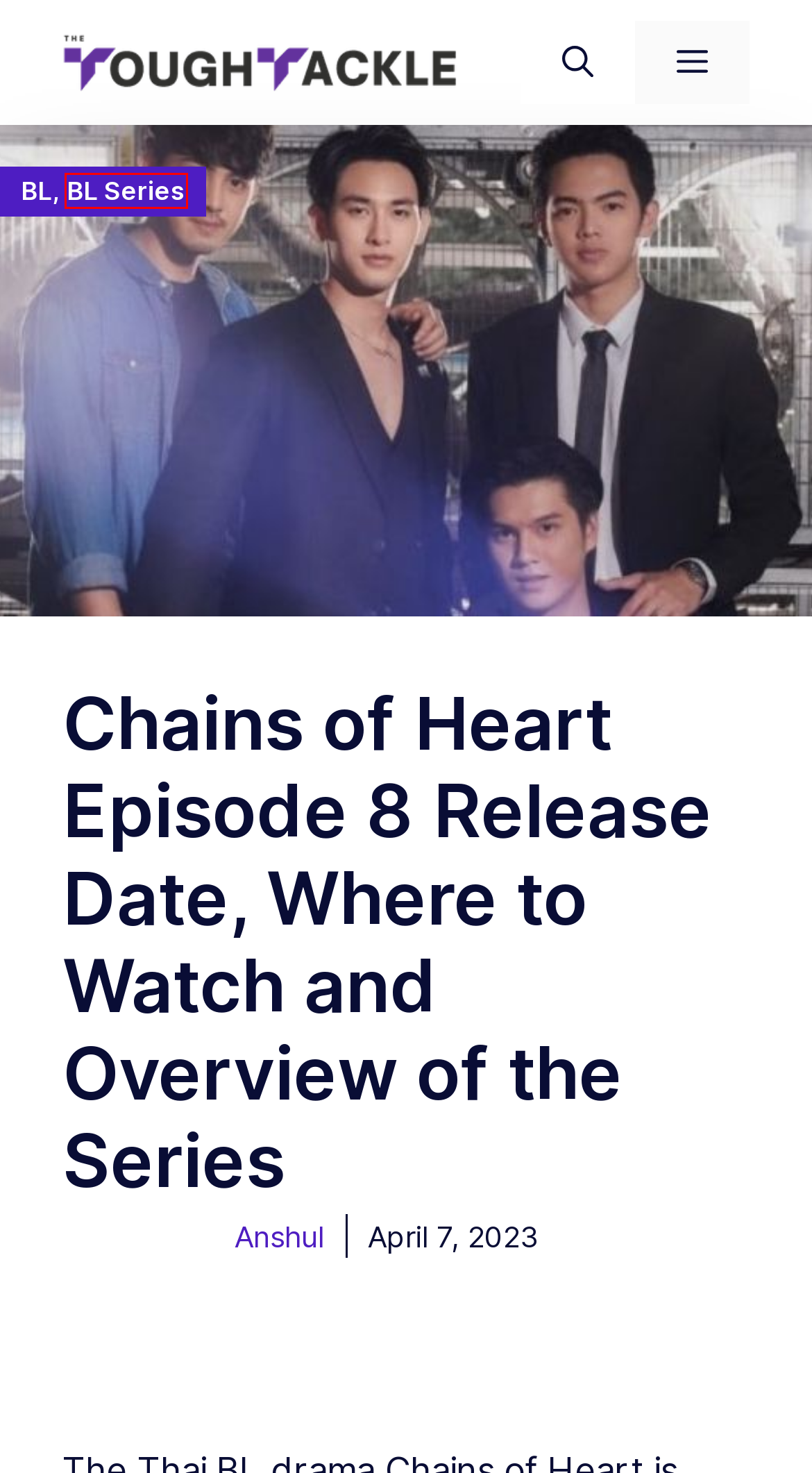Given a screenshot of a webpage with a red rectangle bounding box around a UI element, select the best matching webpage description for the new webpage that appears after clicking the highlighted element. The candidate descriptions are:
A. The Tough Tackle
B. BL Series – The Tough Tackle
C. Bridgerton Season 3, Its 2024 Release Date, Plot and Everything – The Tough Tackle
D. Anshul – The Tough Tackle
E. Ethics Policy – The Tough Tackle
F. About us – The Tough Tackle
G. BL – The Tough Tackle
H. Harry Wild Season 3 Release Date: Cast, Plot and More – The Tough Tackle

B